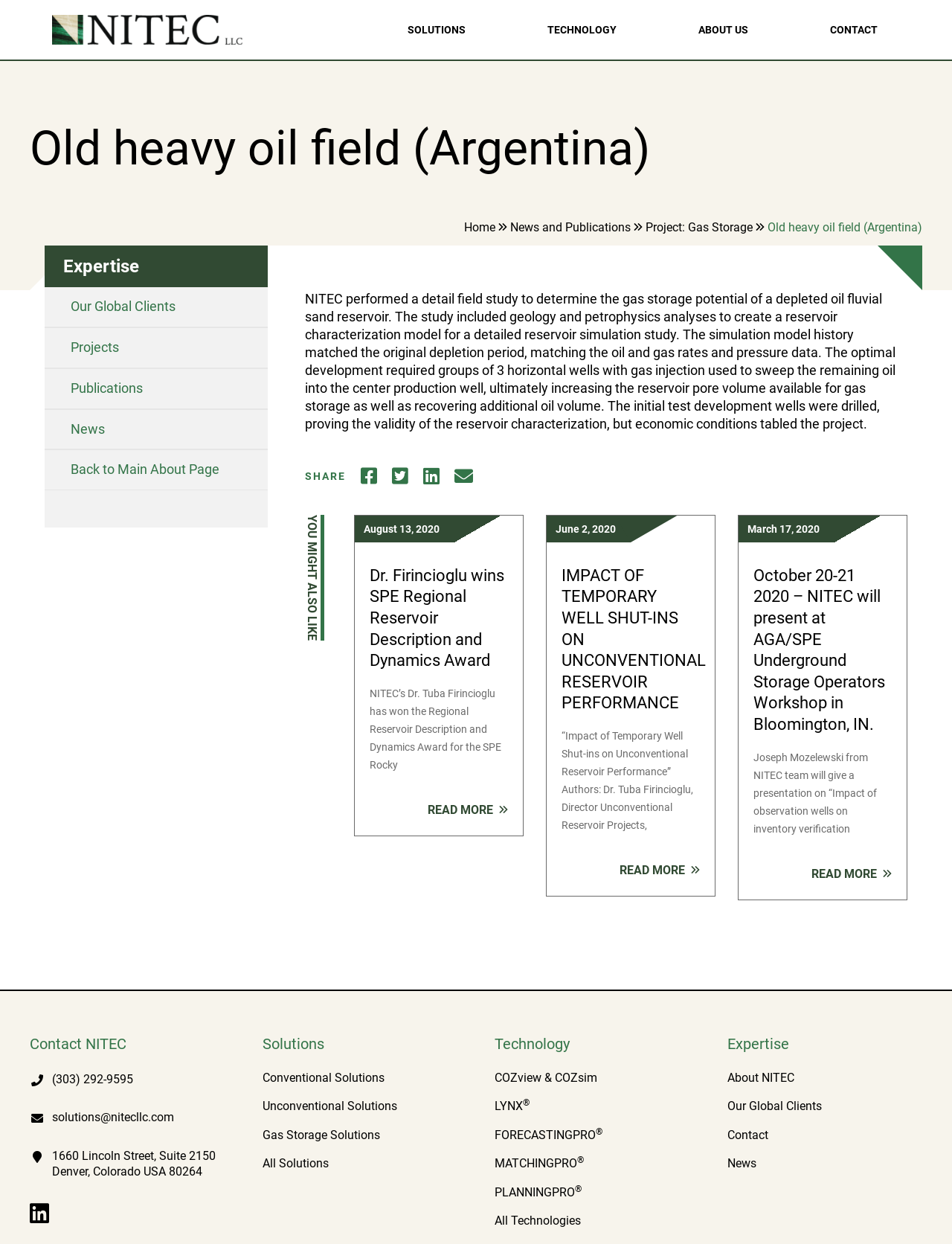Locate the bounding box coordinates of the element that should be clicked to execute the following instruction: "Contact NITEC using phone number (303) 292-9595".

[0.055, 0.861, 0.14, 0.874]